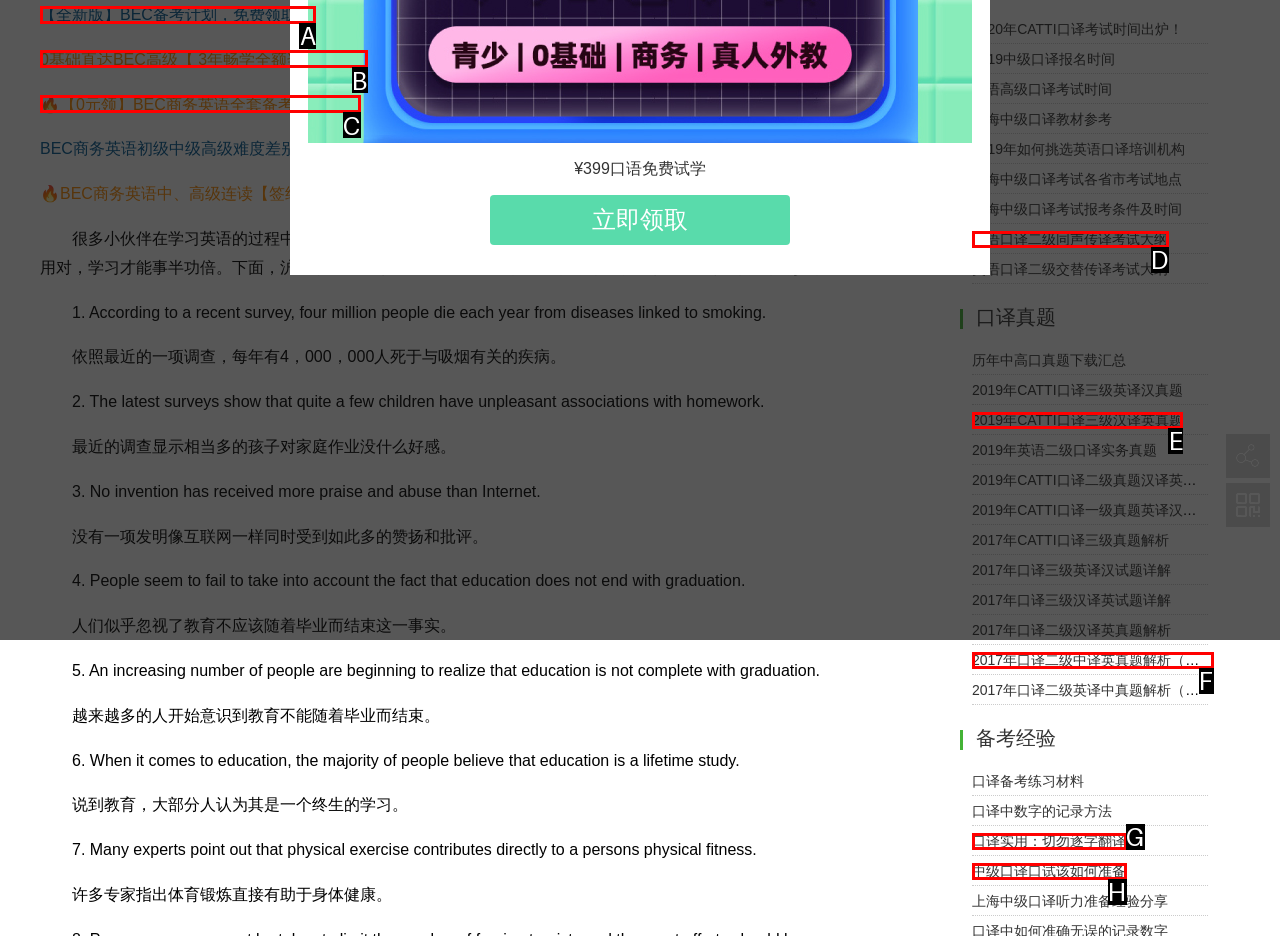From the options shown, which one fits the description: 0基础直达BEC高级【 3年畅学全额奖学金班】? Respond with the appropriate letter.

B